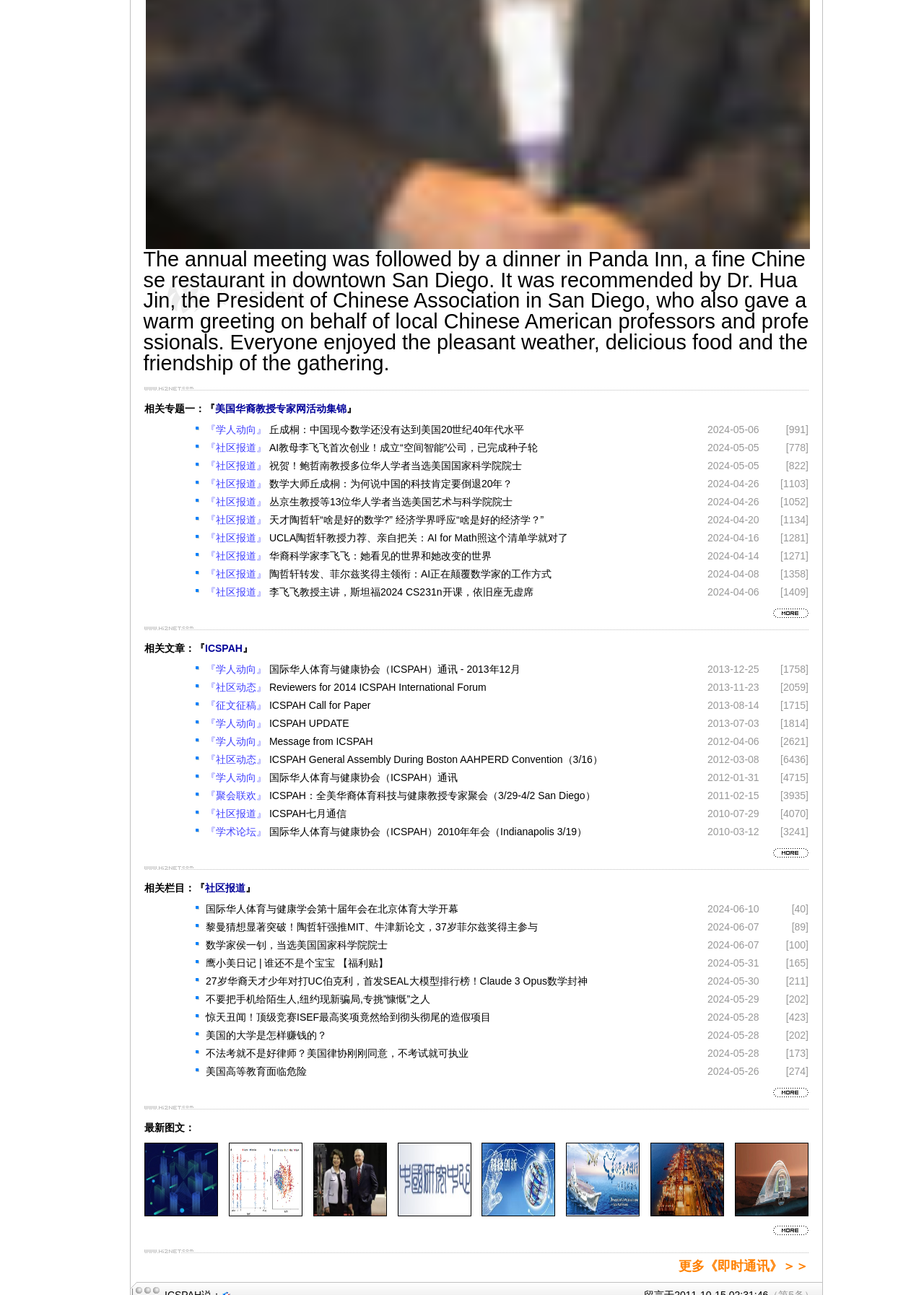Given the description of the UI element: "李飞飞教授主讲，斯坦福2024 CS231n开课，依旧座无虚席", predict the bounding box coordinates in the form of [left, top, right, bottom], with each value being a float between 0 and 1.

[0.291, 0.452, 0.577, 0.461]